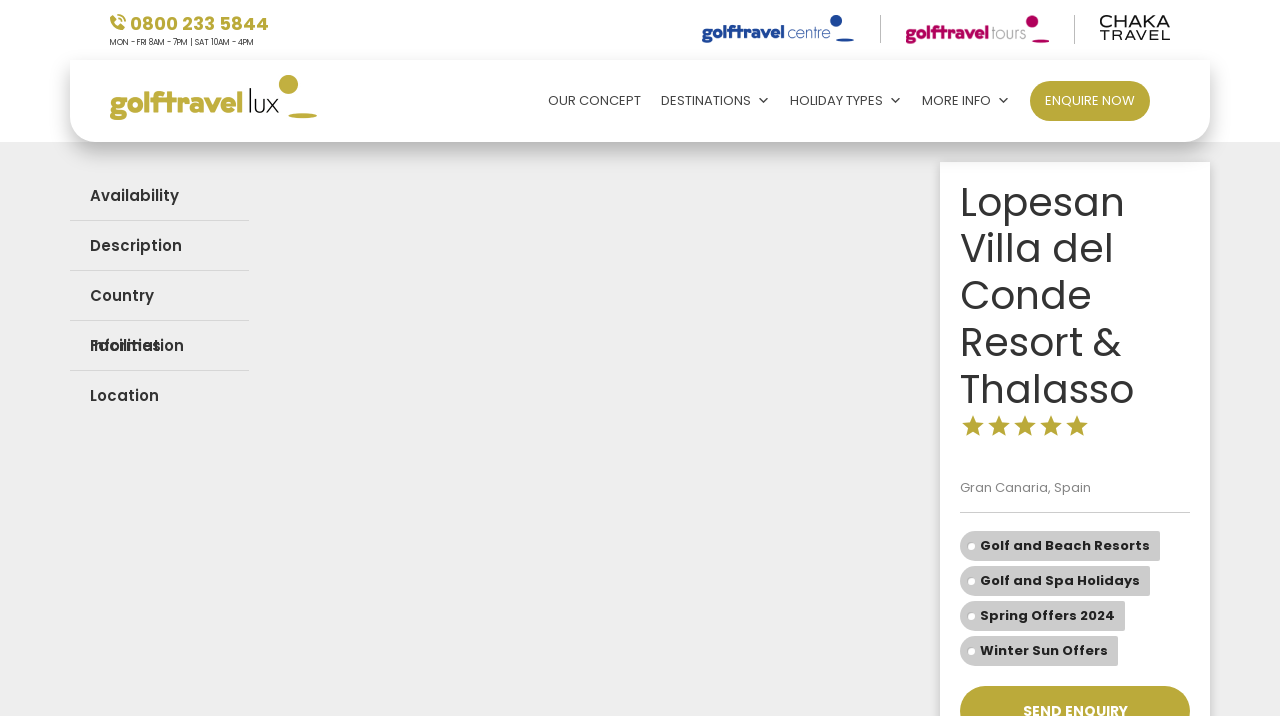Based on the provided description, "Golf and Spa Holidays", find the bounding box of the corresponding UI element in the screenshot.

[0.766, 0.798, 0.891, 0.824]